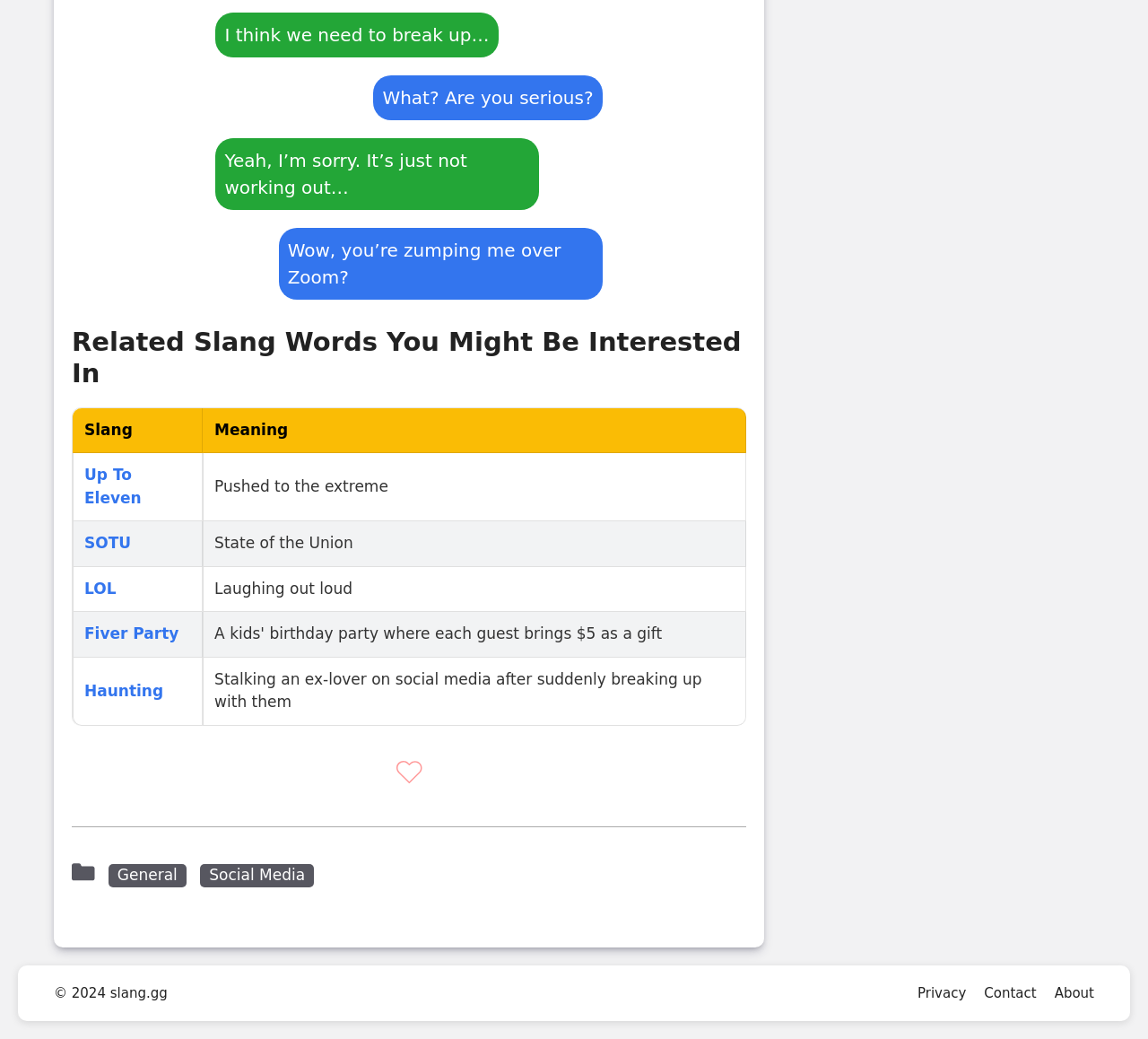Please pinpoint the bounding box coordinates for the region I should click to adhere to this instruction: "Click the link to learn about Up To Eleven".

[0.063, 0.436, 0.177, 0.502]